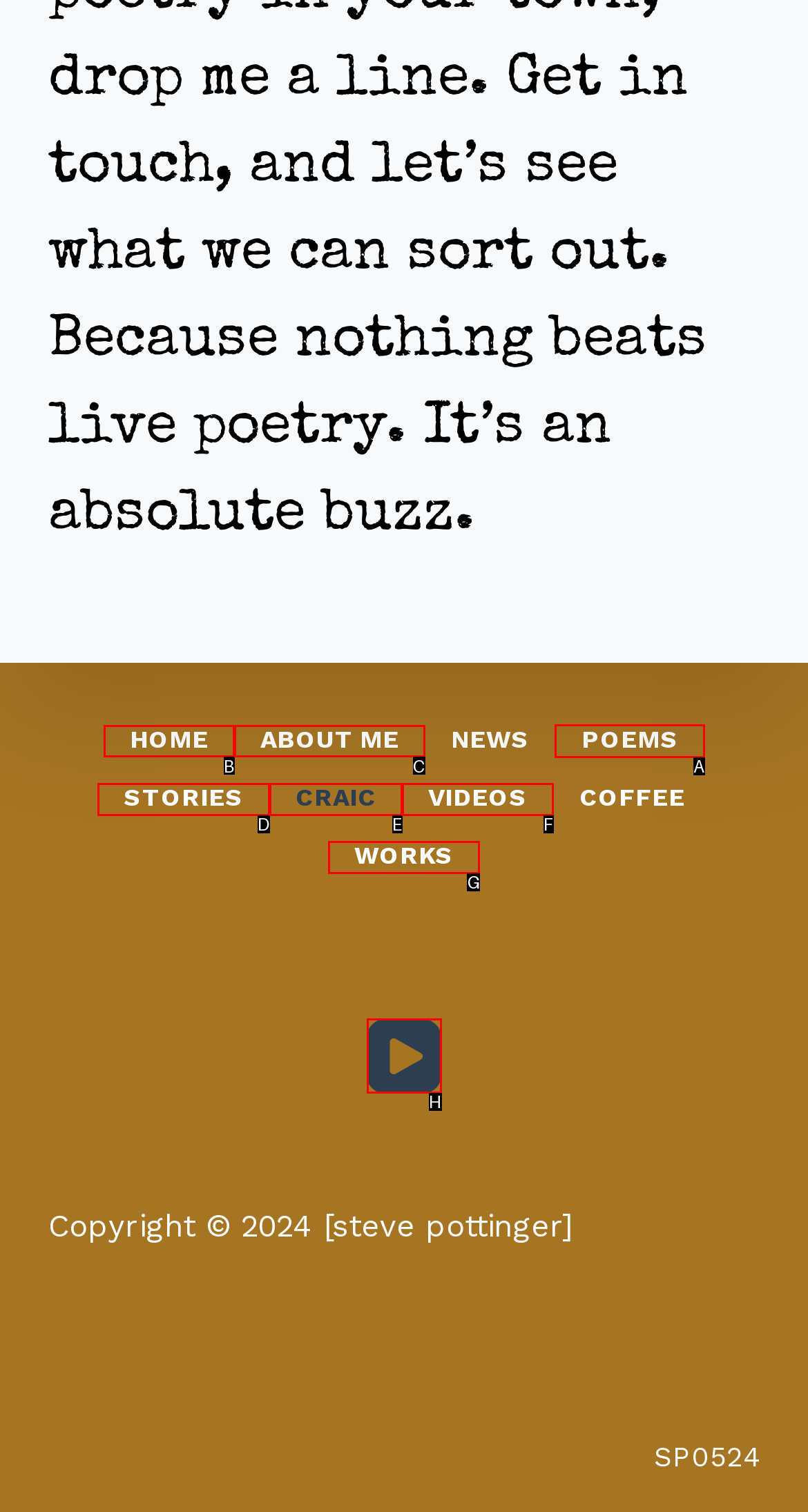Tell me the letter of the correct UI element to click for this instruction: check out poems. Answer with the letter only.

A